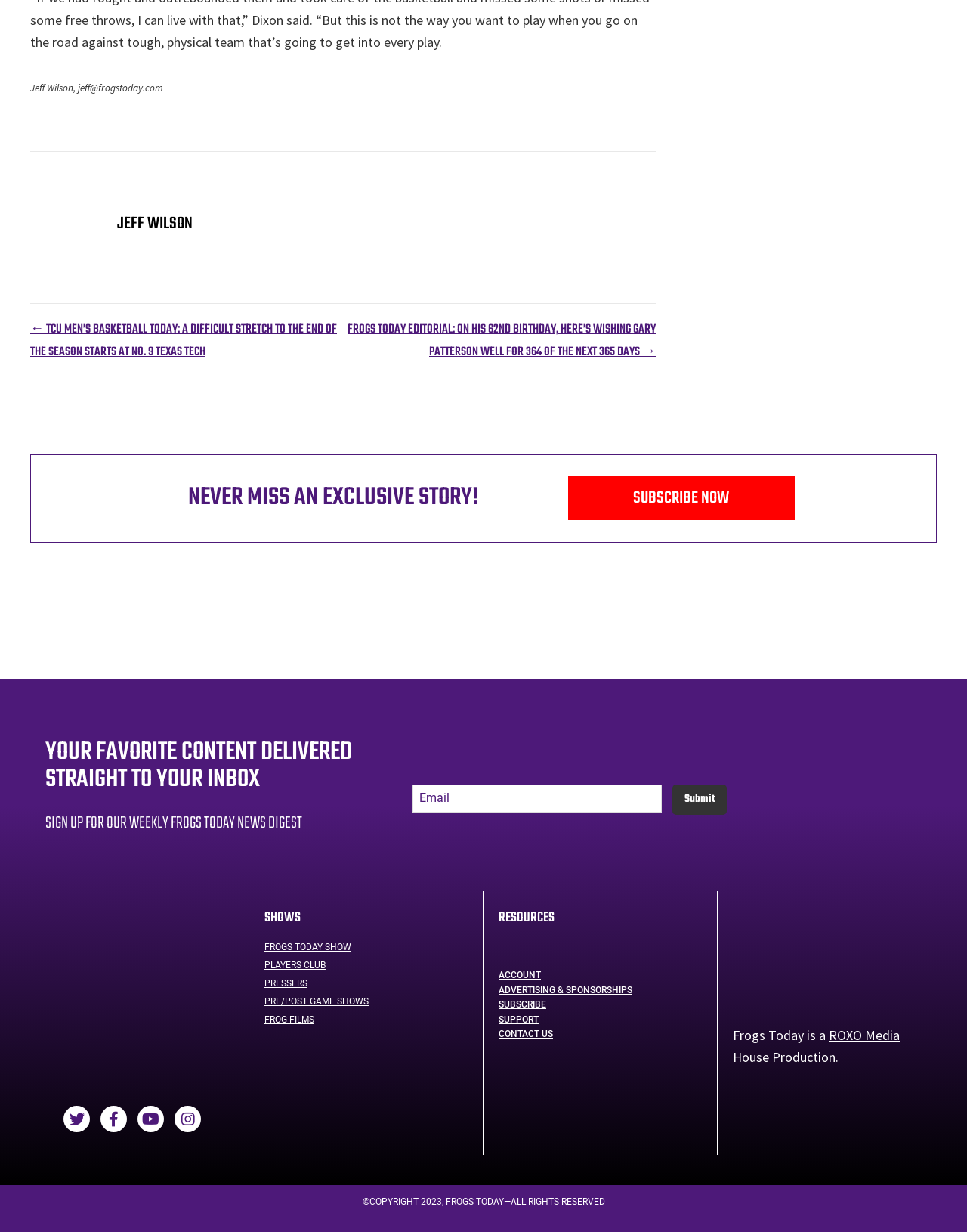Answer succinctly with a single word or phrase:
What is the name of the author at the top of the page?

Jeff Wilson